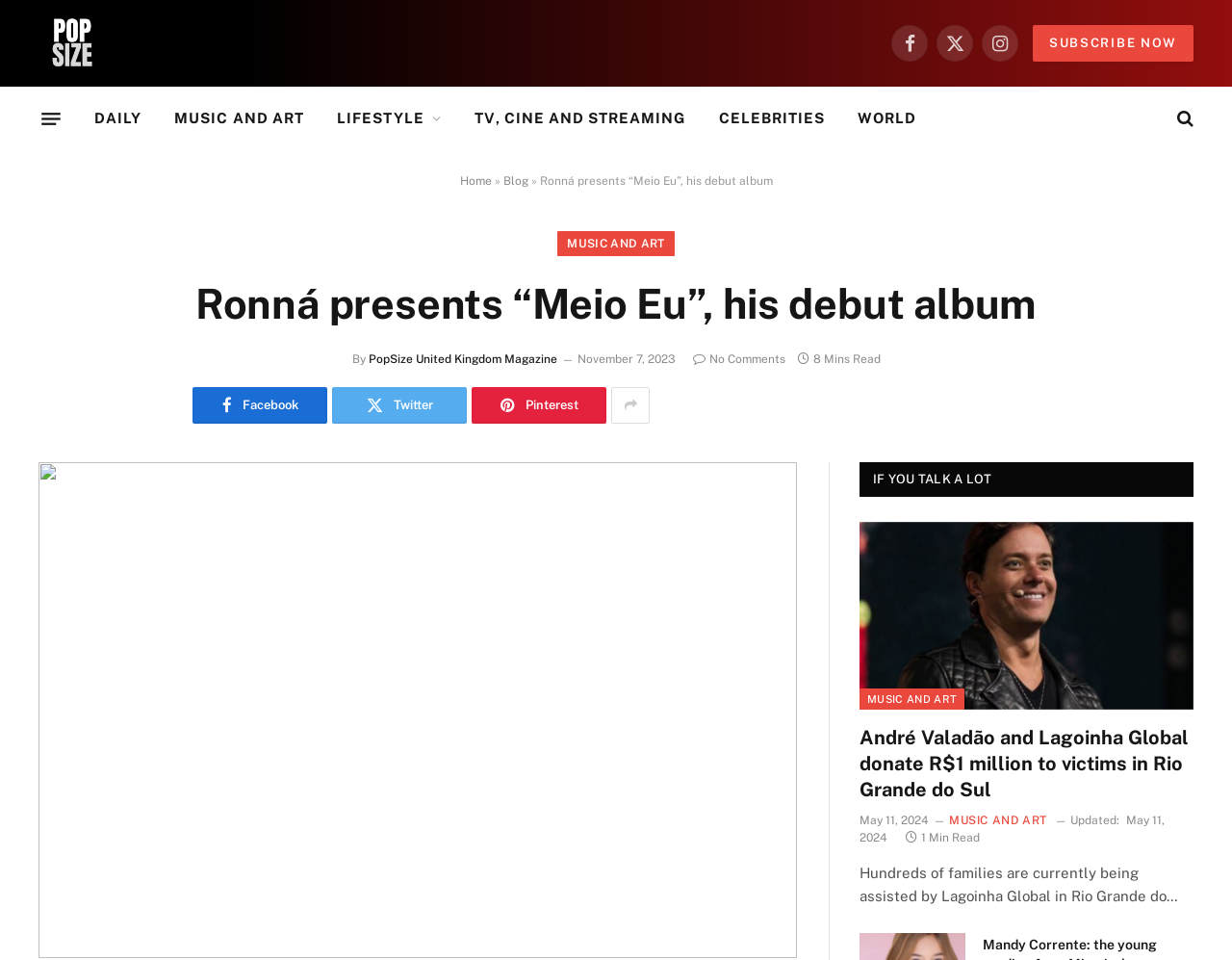Can you specify the bounding box coordinates of the area that needs to be clicked to fulfill the following instruction: "Click on Facebook link"?

[0.723, 0.026, 0.753, 0.064]